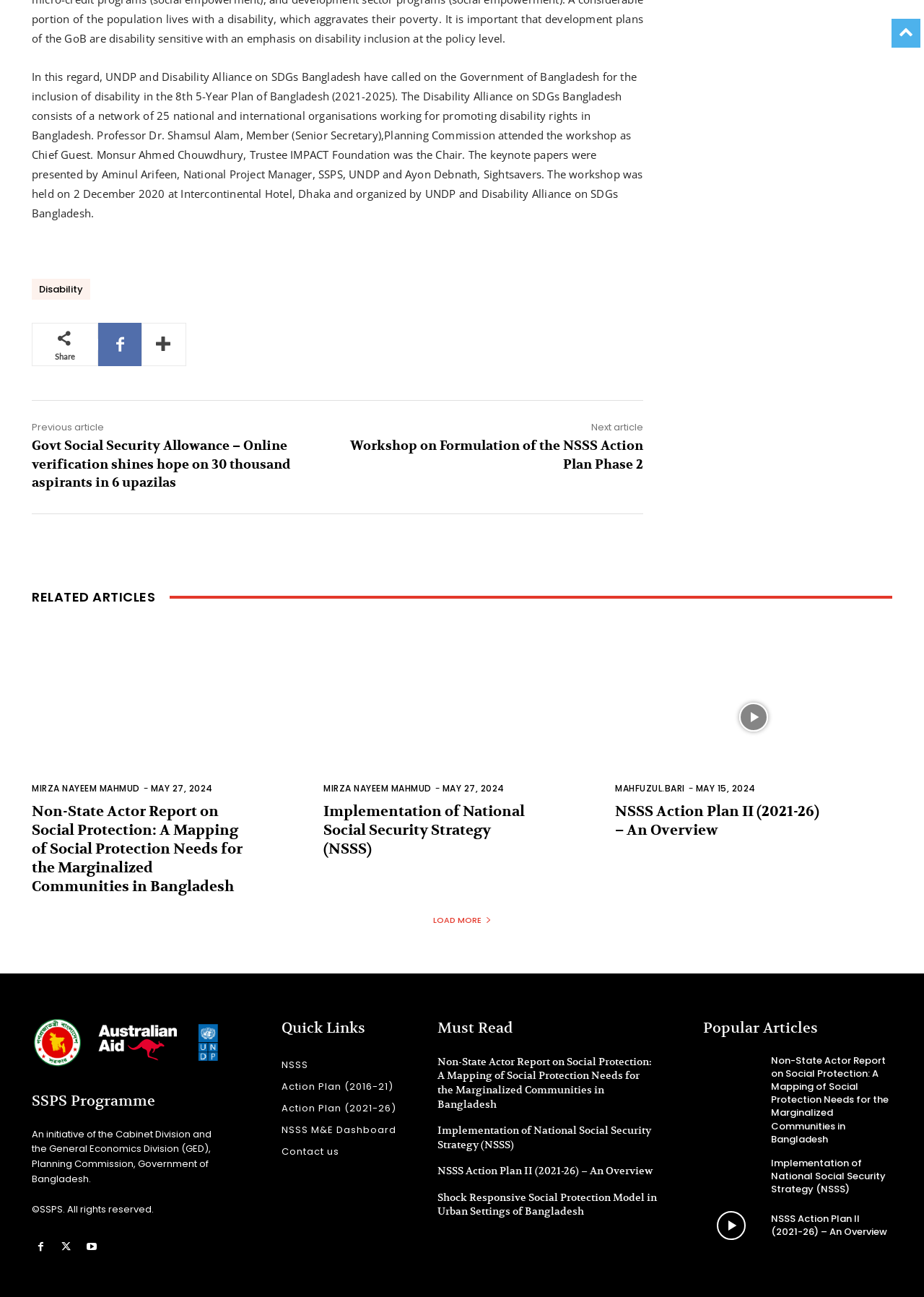Show the bounding box coordinates of the region that should be clicked to follow the instruction: "Submit a comment."

None